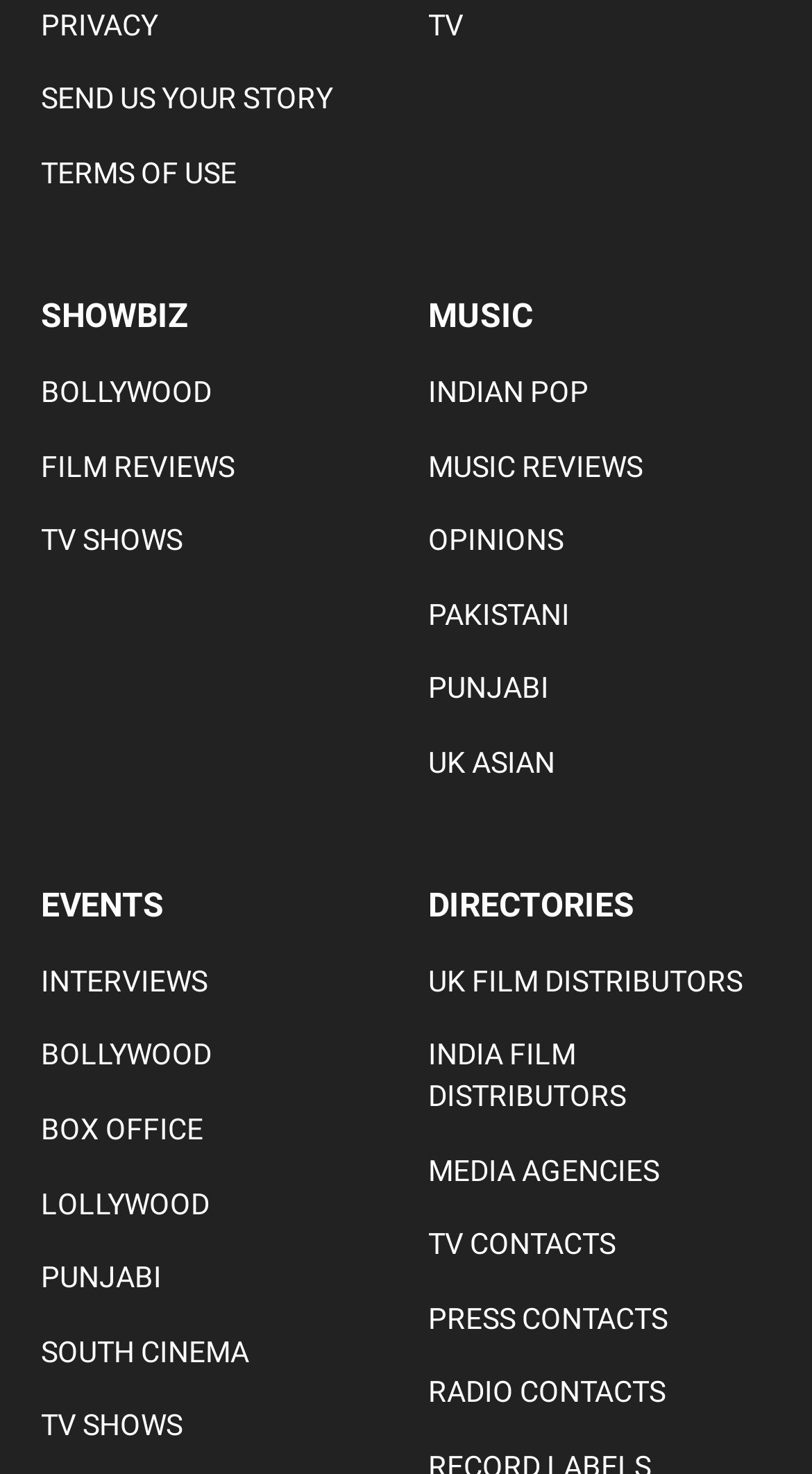Please determine the bounding box coordinates of the area that needs to be clicked to complete this task: 'Click on PRIVACY'. The coordinates must be four float numbers between 0 and 1, formatted as [left, top, right, bottom].

[0.05, 0.004, 0.473, 0.032]